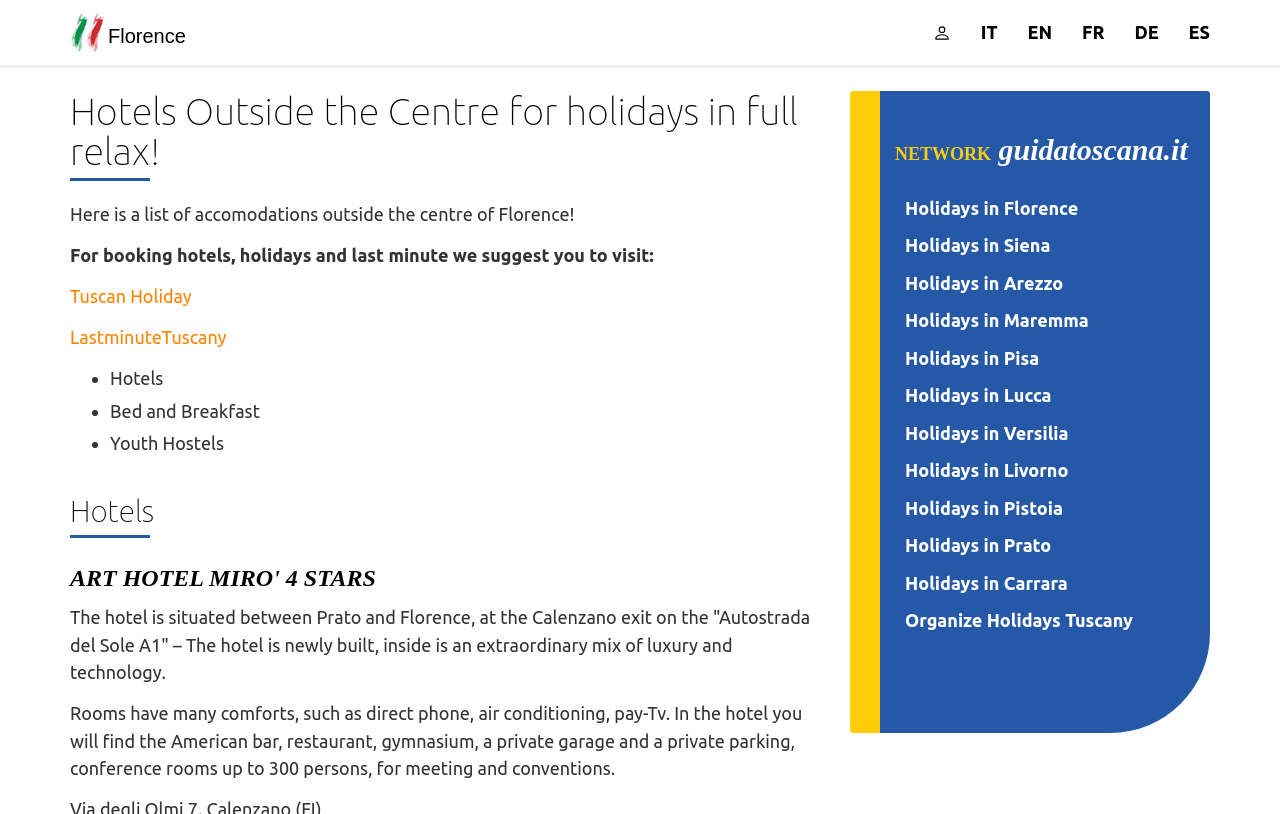Provide a thorough and detailed response to the question by examining the image: 
What is the name of the 4-star hotel mentioned?

The webpage mentions a 4-star hotel, and the heading 'ART HOTEL MIRO' 4 STARS' suggests that this is the name of the hotel.